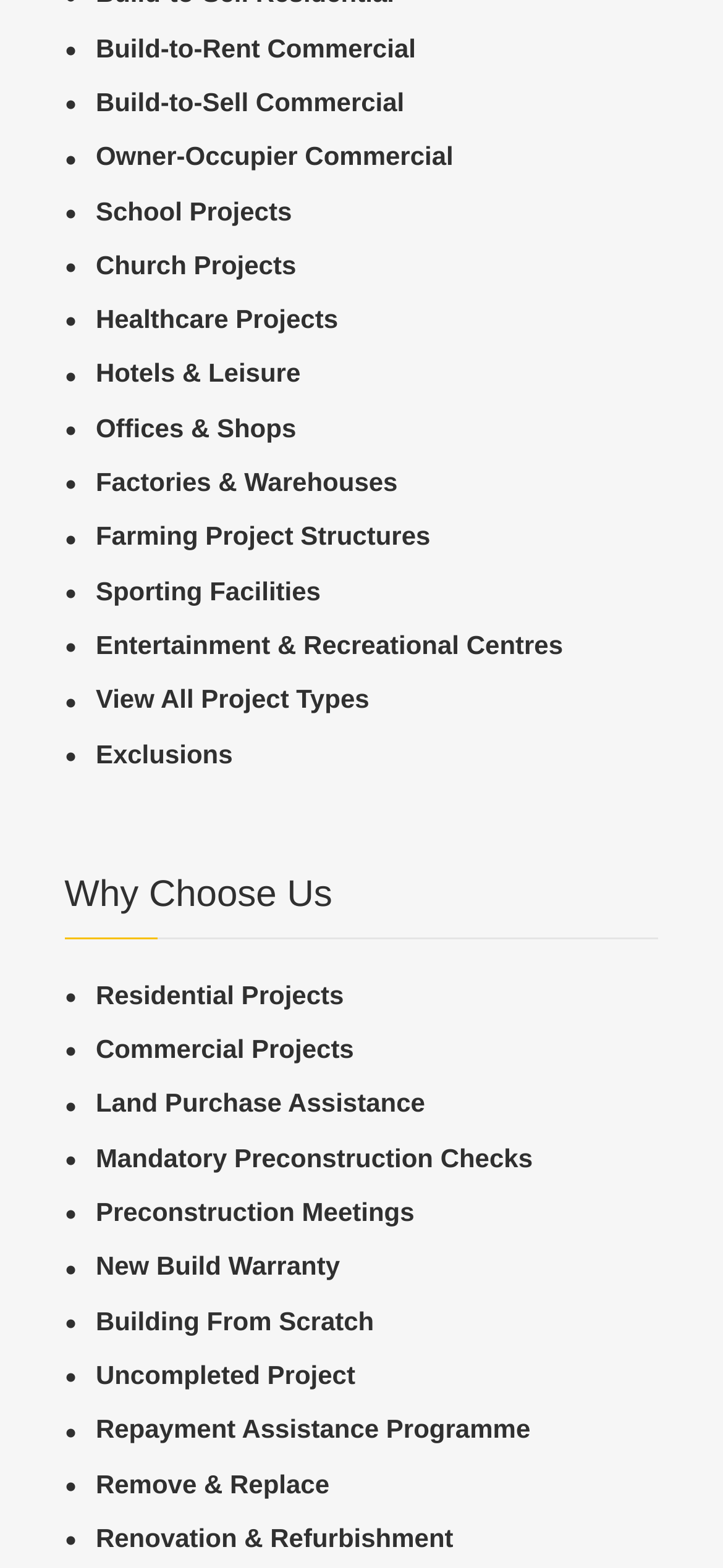How many links are there on this webpage?
Please provide a single word or phrase as the answer based on the screenshot.

More than 20